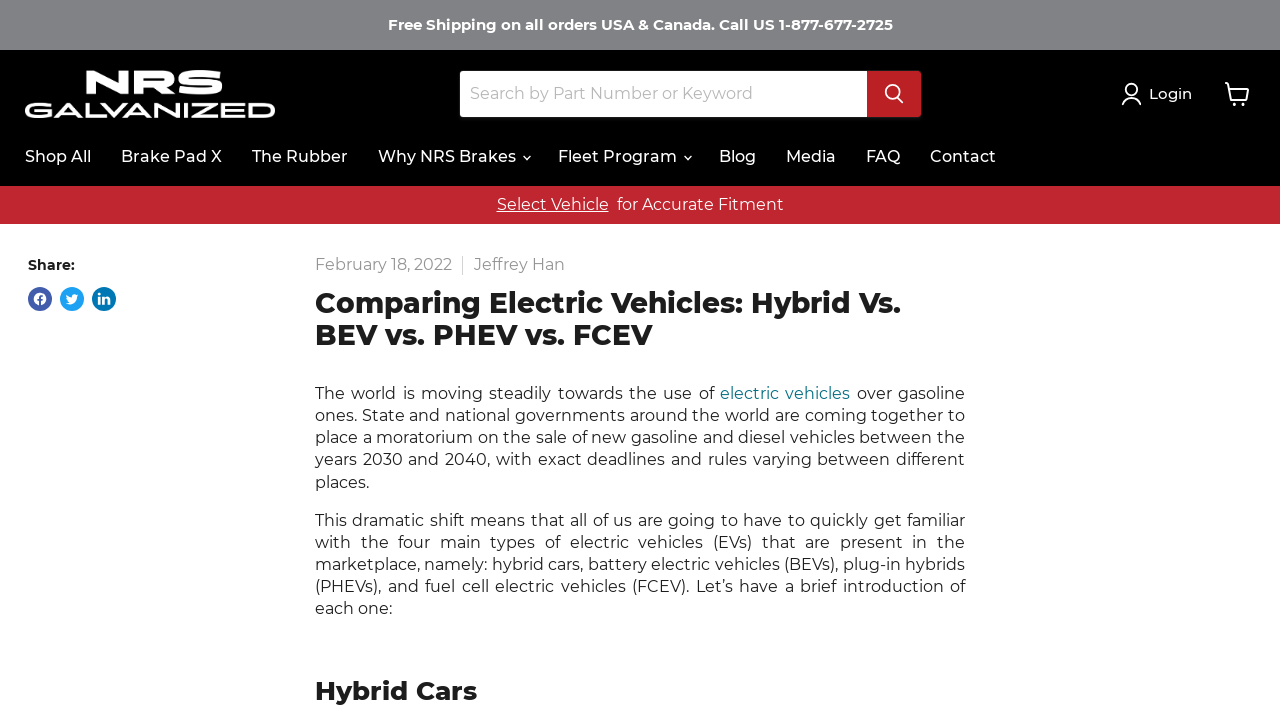Please specify the bounding box coordinates of the region to click in order to perform the following instruction: "Read the blog".

[0.55, 0.188, 0.602, 0.246]